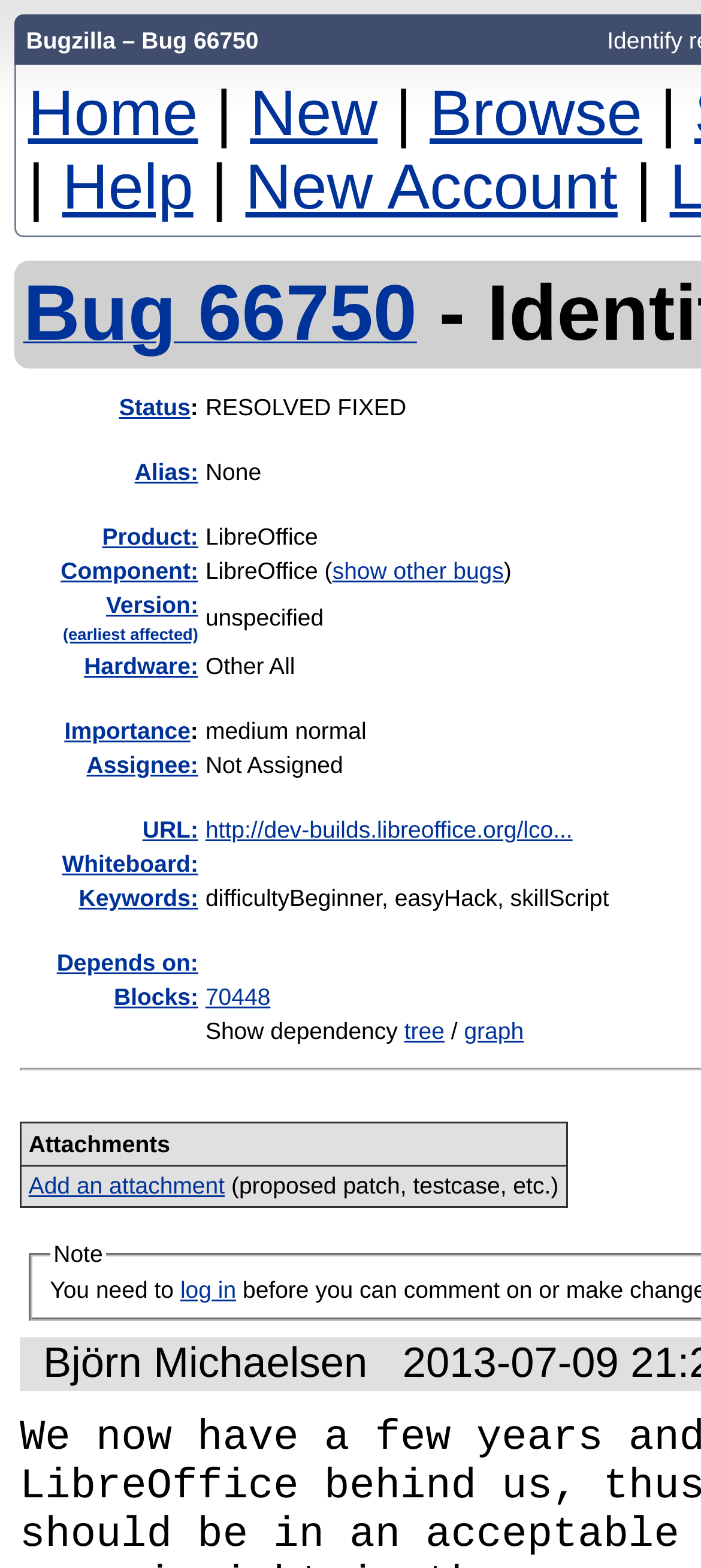Identify the bounding box coordinates of the clickable section necessary to follow the following instruction: "Click on the 'New' link". The coordinates should be presented as four float numbers from 0 to 1, i.e., [left, top, right, bottom].

[0.357, 0.049, 0.539, 0.095]